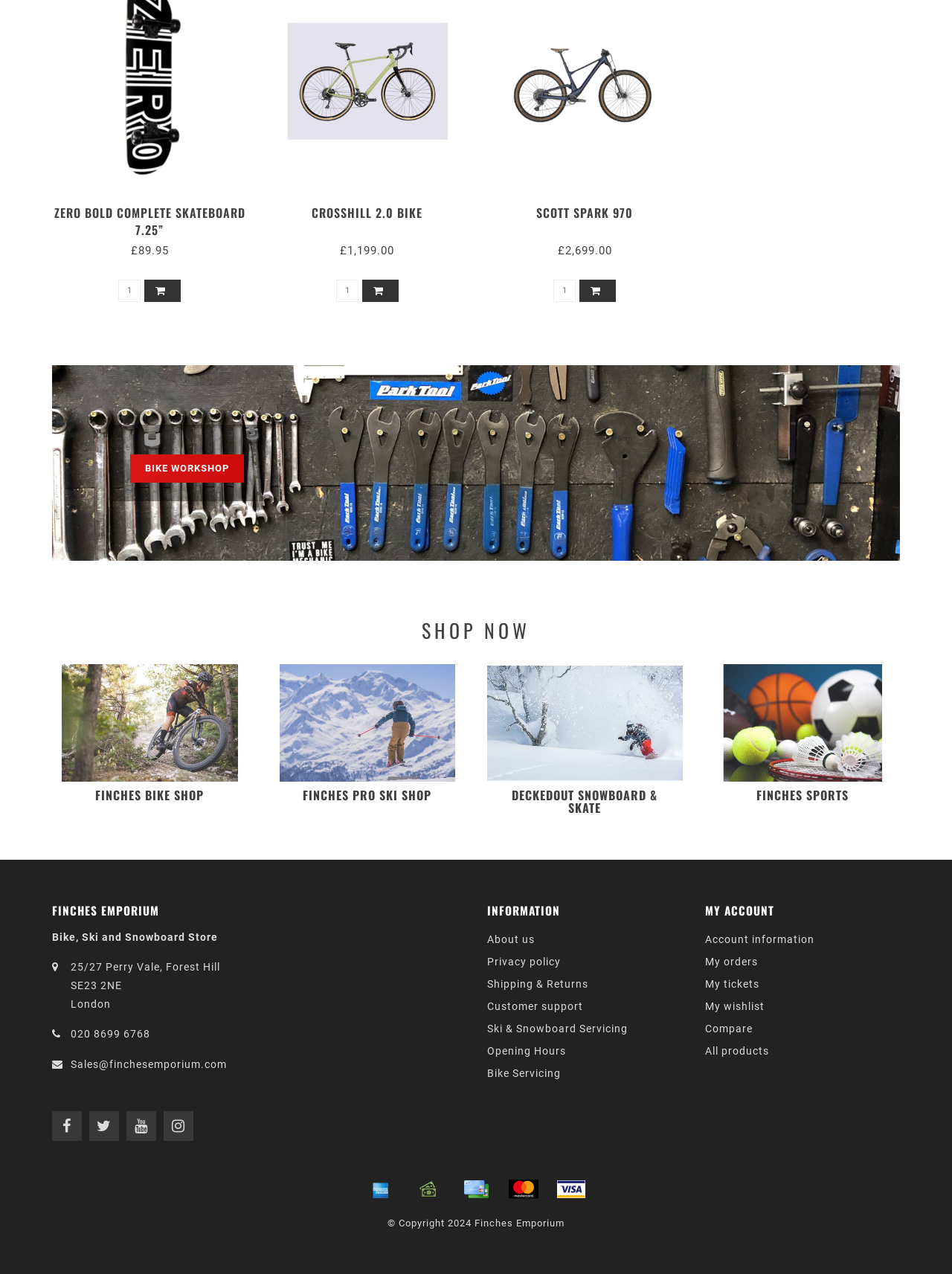Determine the coordinates of the bounding box that should be clicked to complete the instruction: "View About us information". The coordinates should be represented by four float numbers between 0 and 1: [left, top, right, bottom].

[0.512, 0.728, 0.562, 0.746]